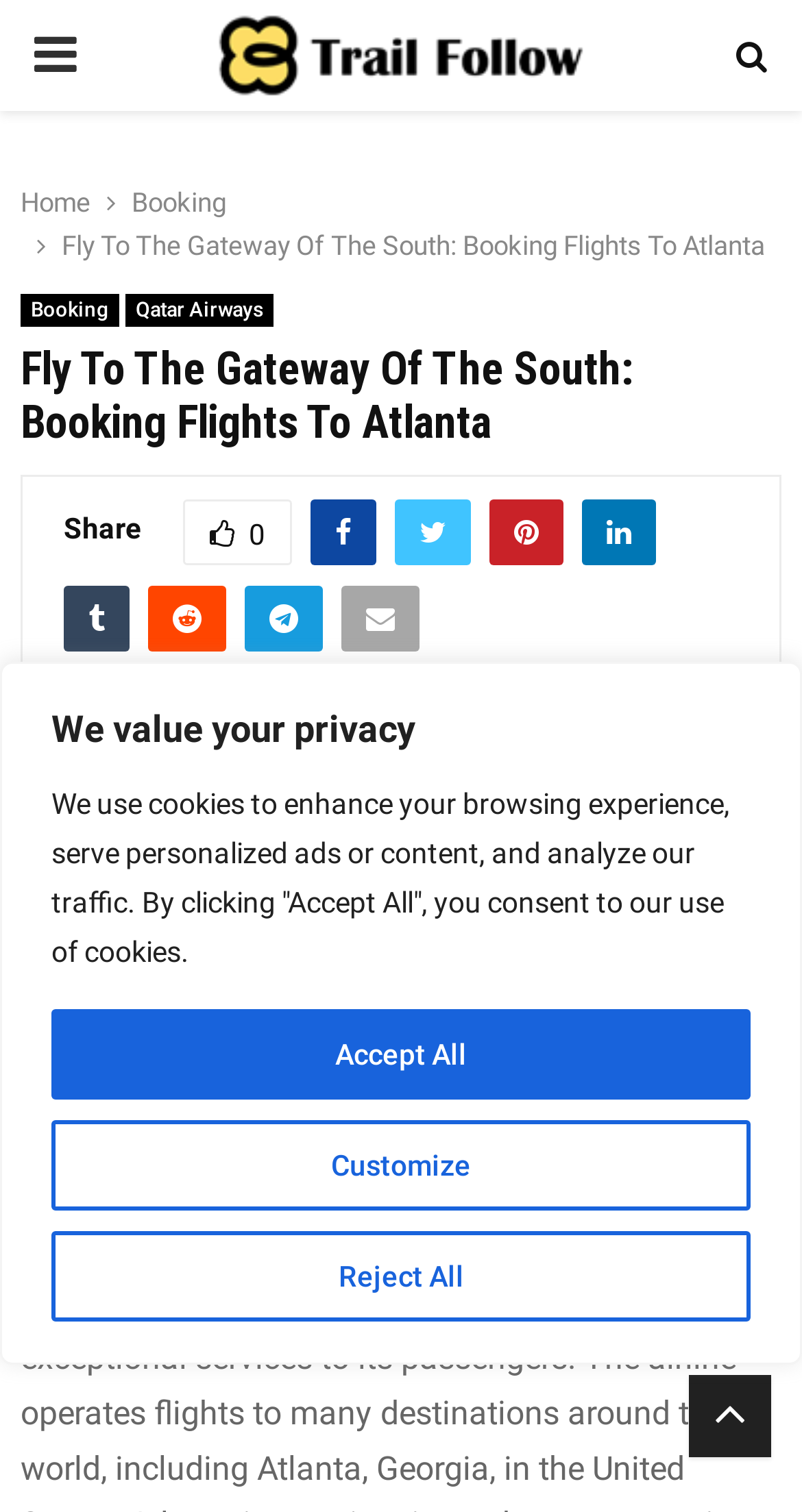Find the coordinates for the bounding box of the element with this description: "parent_node: We value your privacy".

[0.859, 0.909, 0.962, 0.964]